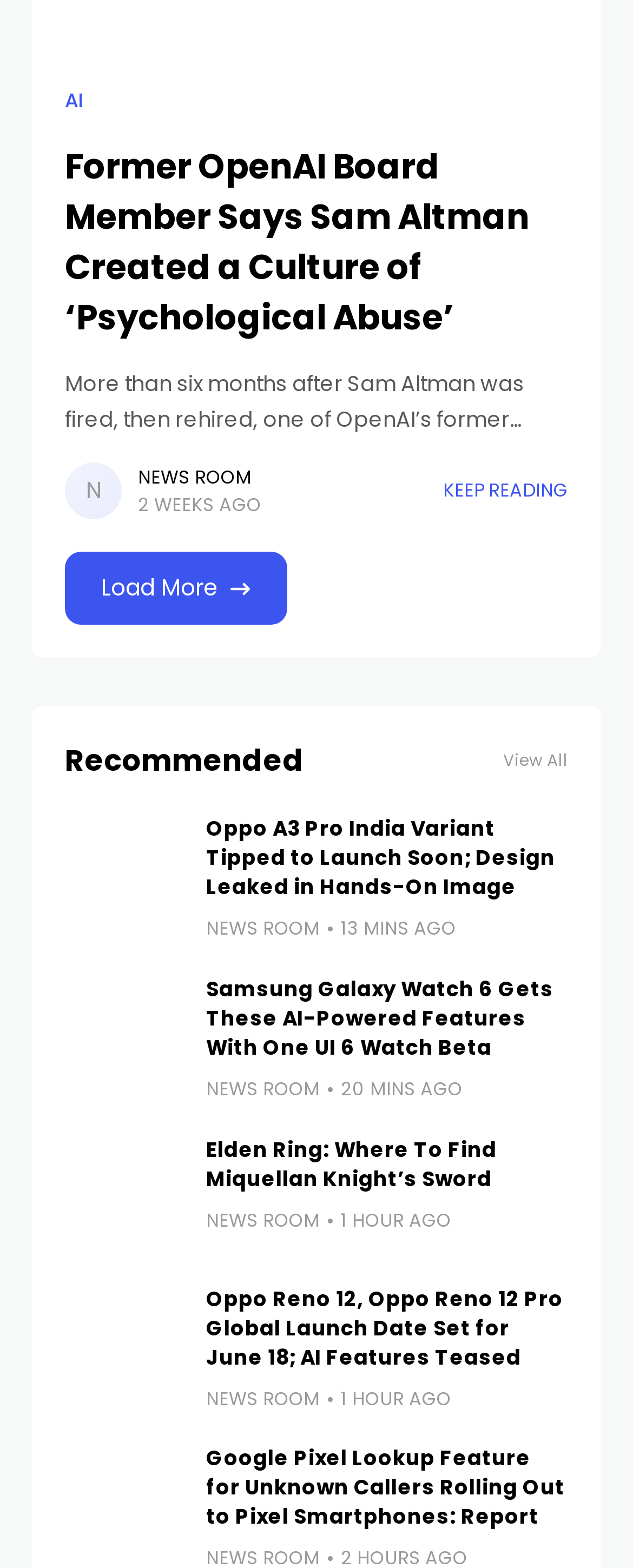Locate the bounding box coordinates of the element that should be clicked to execute the following instruction: "Load more news".

[0.16, 0.364, 0.345, 0.385]